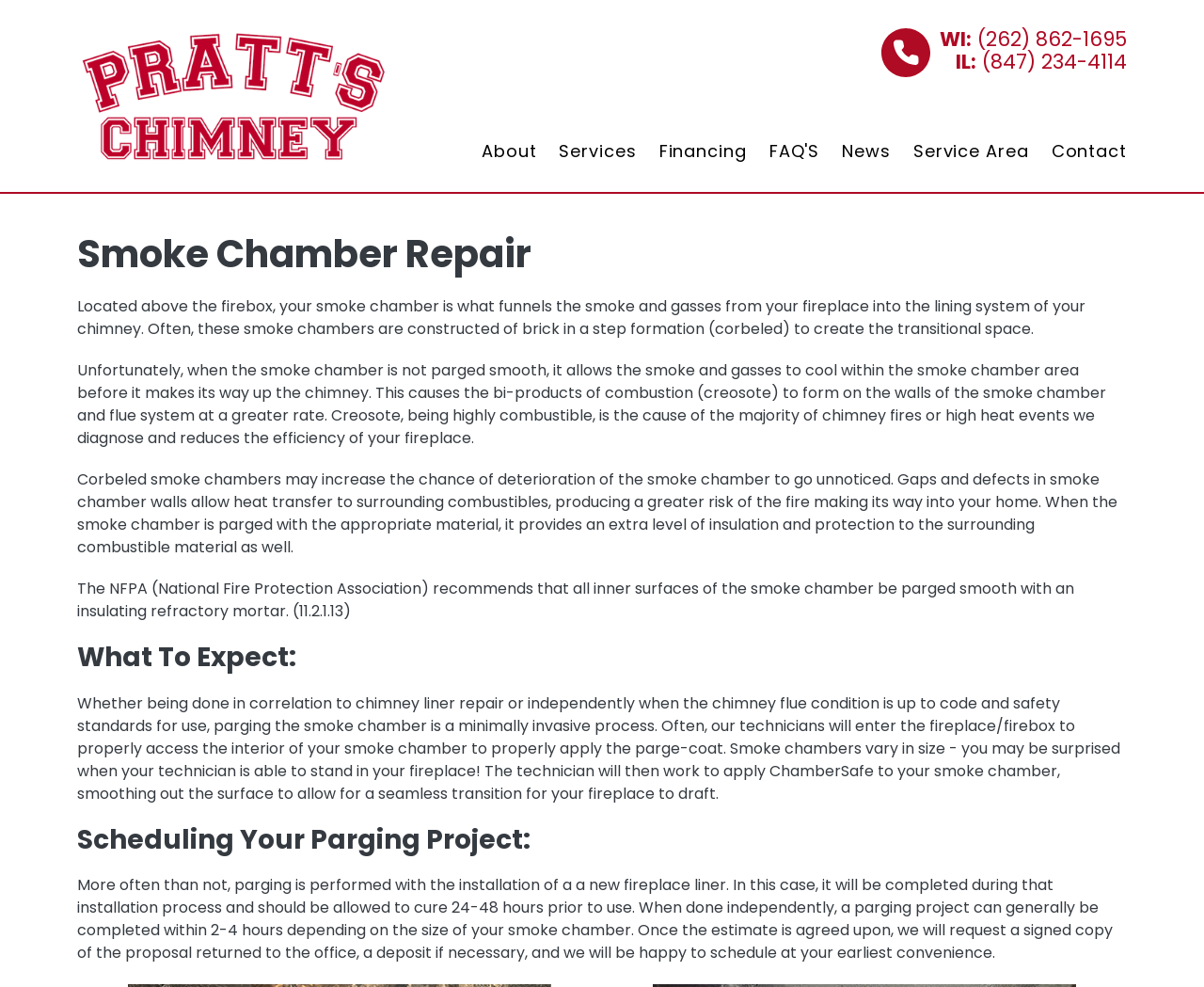What is the purpose of parging a smoke chamber?
Answer the question with detailed information derived from the image.

According to the webpage, parging a smoke chamber with an insulating refractory mortar provides an extra level of insulation and protection to the surrounding combustible material, as recommended by the NFPA.